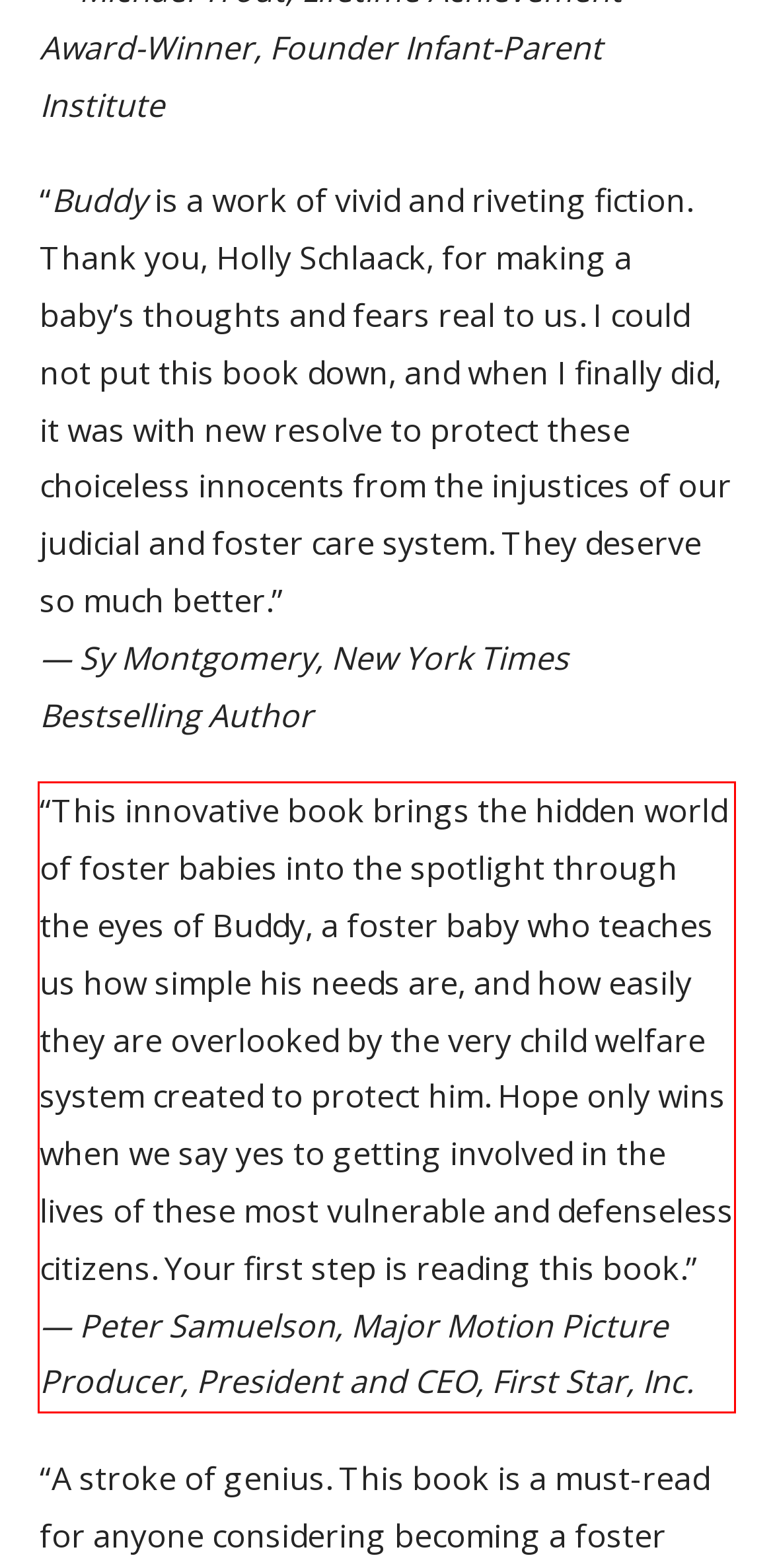Please identify and extract the text content from the UI element encased in a red bounding box on the provided webpage screenshot.

“This innovative book brings the hidden world of foster babies into the spotlight through the eyes of Buddy, a foster baby who teaches us how simple his needs are, and how easily they are overlooked by the very child welfare system created to protect him. Hope only wins when we say yes to getting involved in the lives of these most vulnerable and defenseless citizens. Your first step is reading this book.” — Peter Samuelson, Major Motion Picture Producer, President and CEO, First Star, Inc.